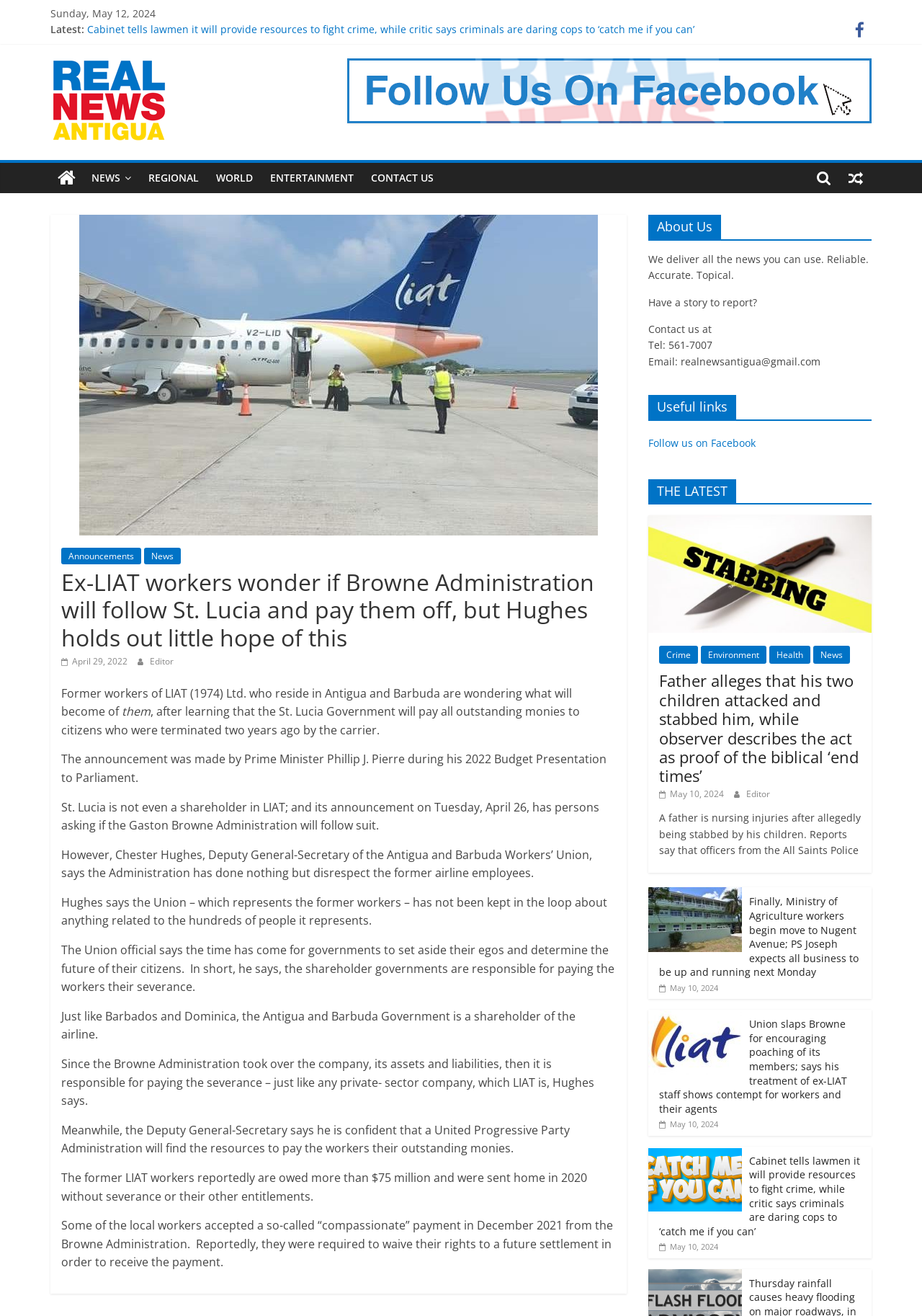Provide the bounding box coordinates of the section that needs to be clicked to accomplish the following instruction: "Click on the 'NEWS' link."

[0.09, 0.124, 0.152, 0.147]